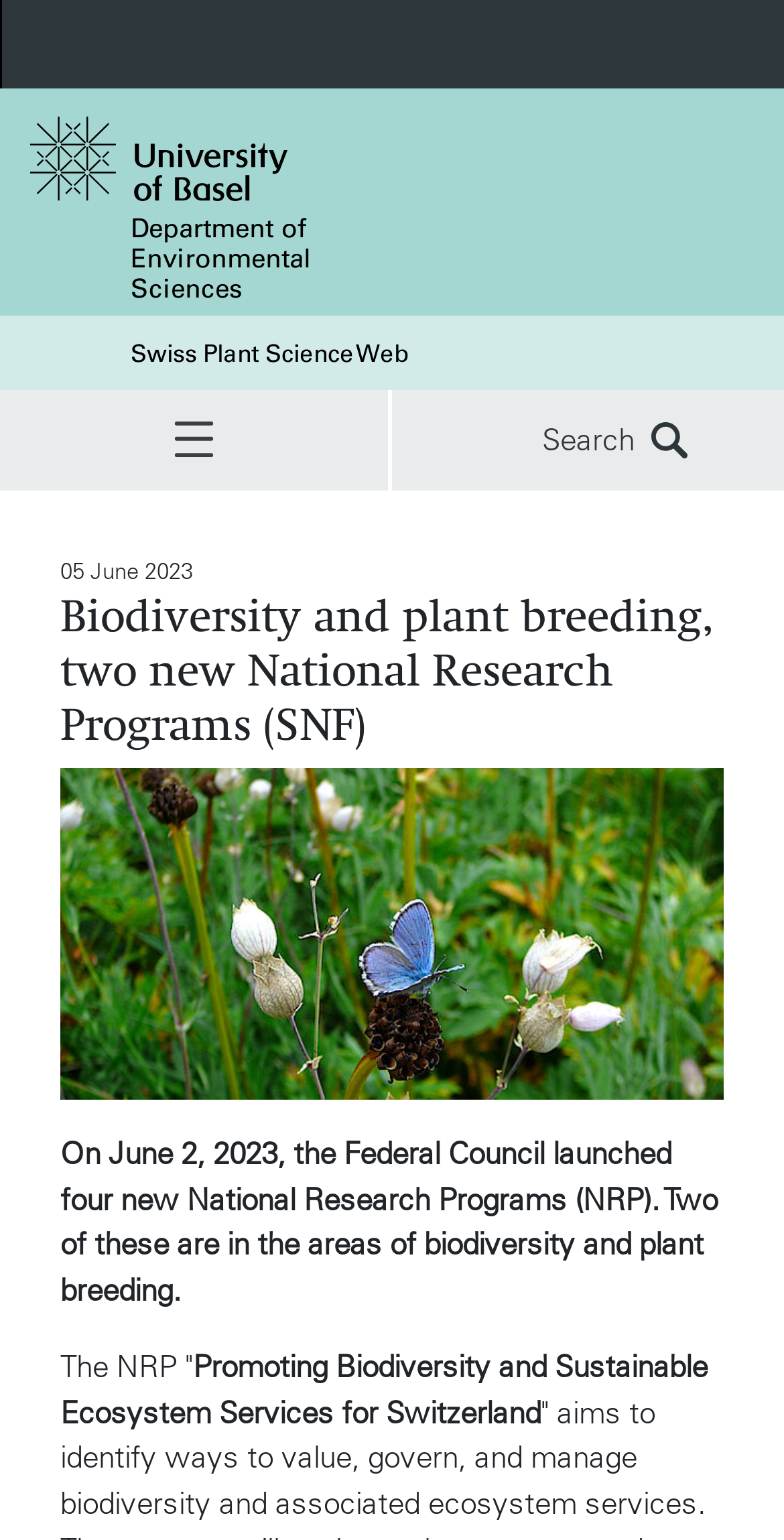What is the date of the news? Examine the screenshot and reply using just one word or a brief phrase.

05 June 2023